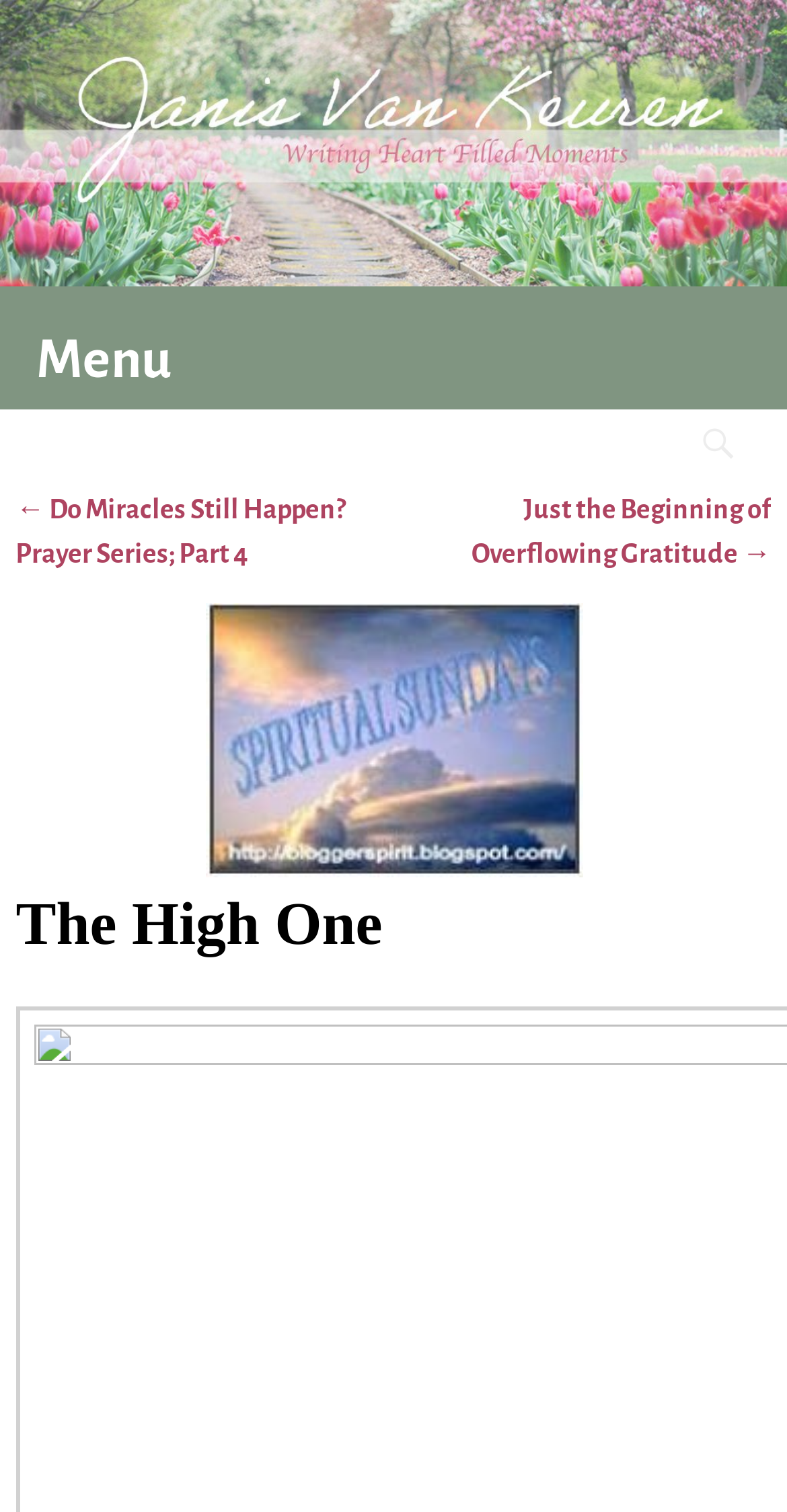Find the bounding box of the UI element described as follows: "name="s" placeholder="Search for:"".

[0.864, 0.276, 0.956, 0.311]